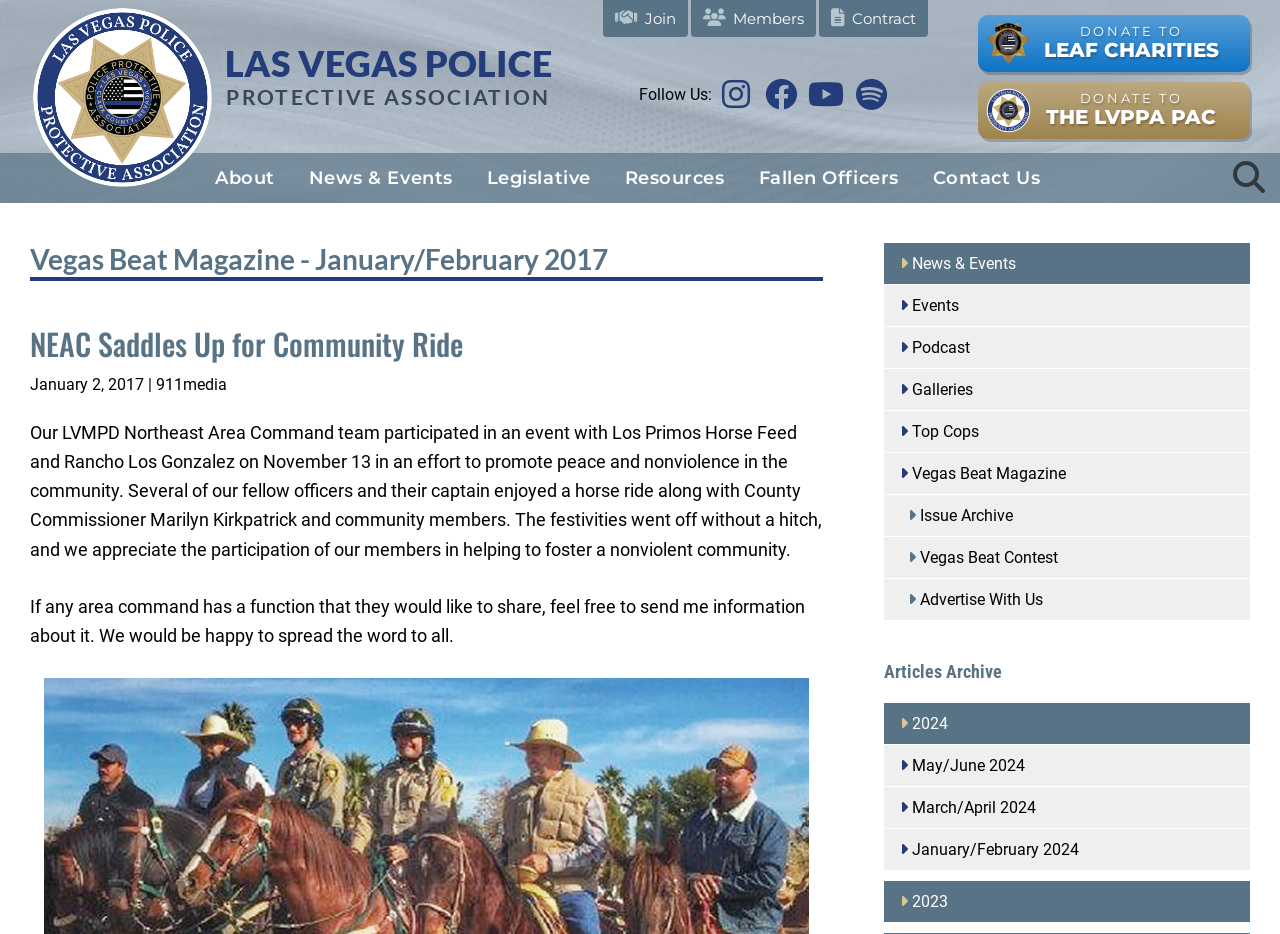Identify and provide the title of the webpage.

Vegas Beat Magazine - January/February 2017